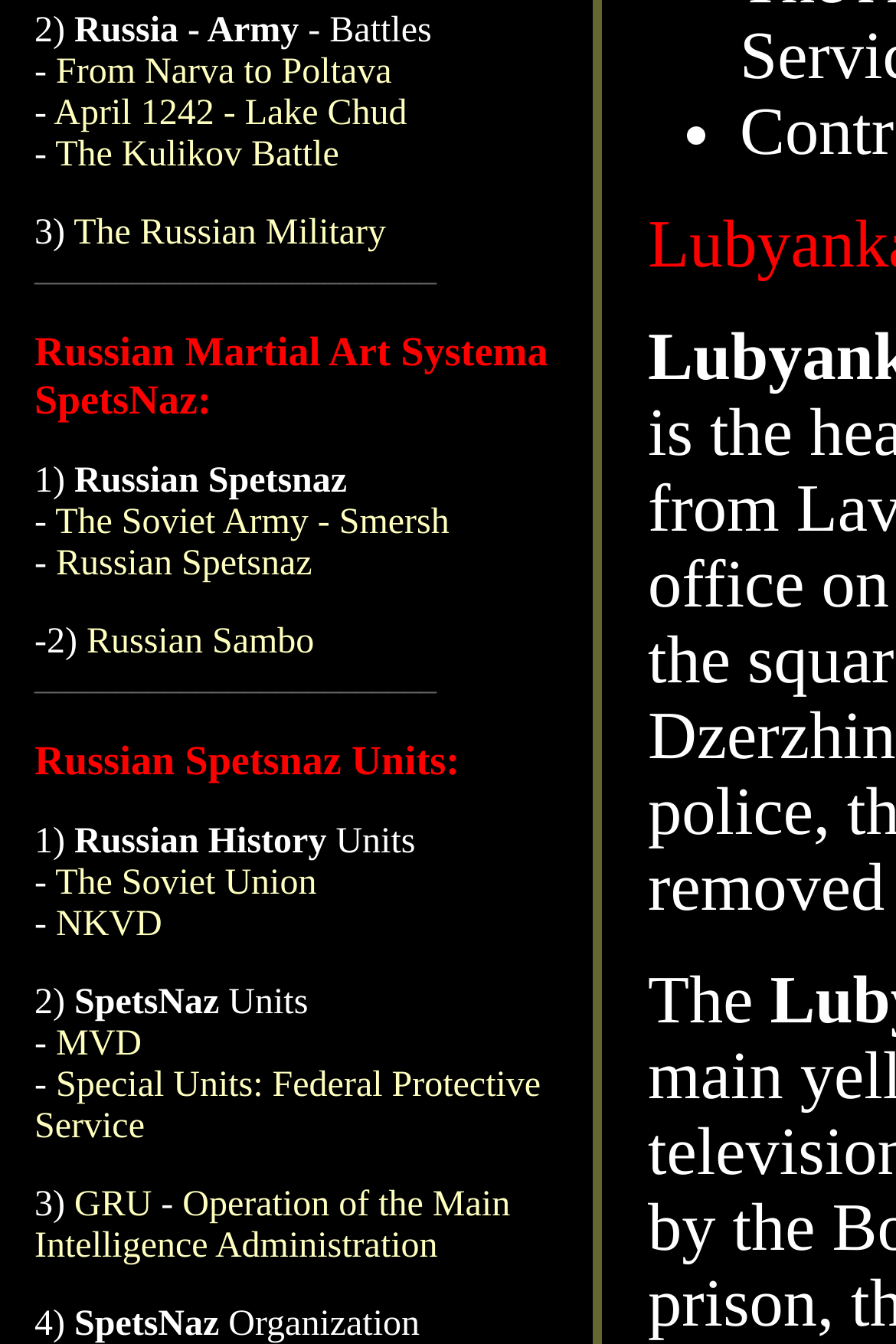What is the title of the first heading?
Look at the image and answer with only one word or phrase.

Russian Martial Art Systema SpetsNaz